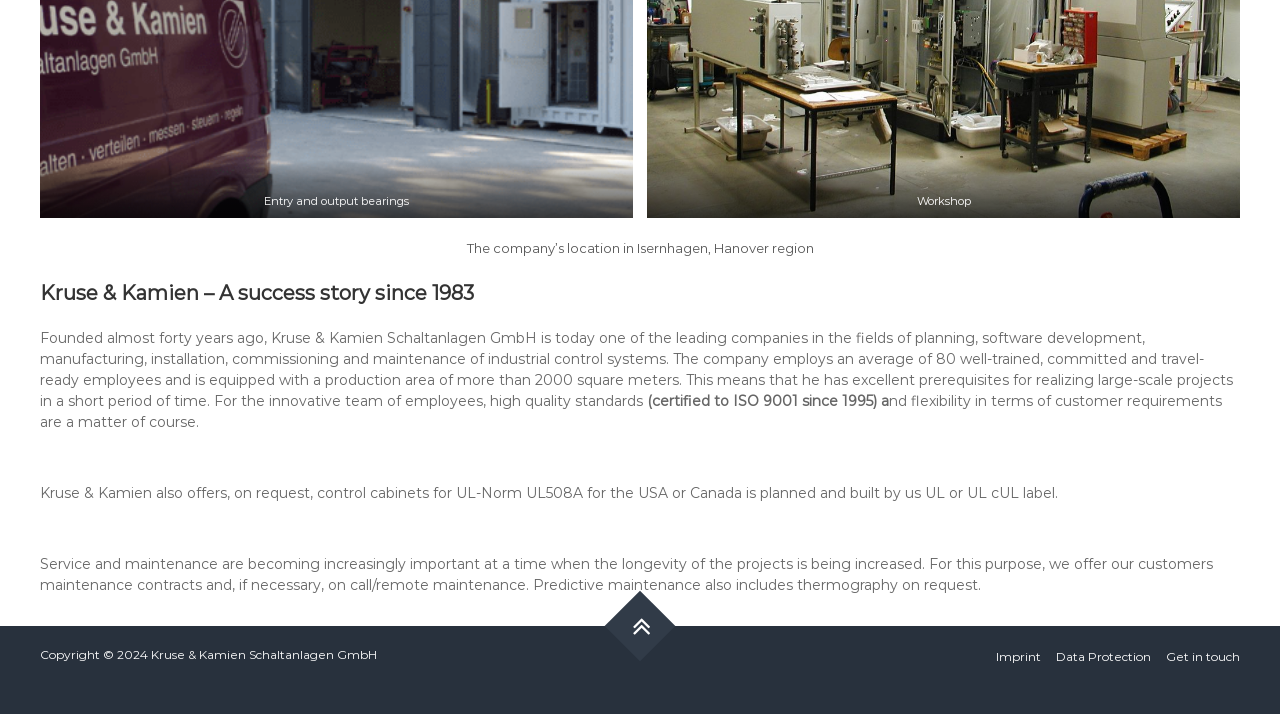Locate and provide the bounding box coordinates for the HTML element that matches this description: "Imprint".

[0.778, 0.91, 0.813, 0.931]